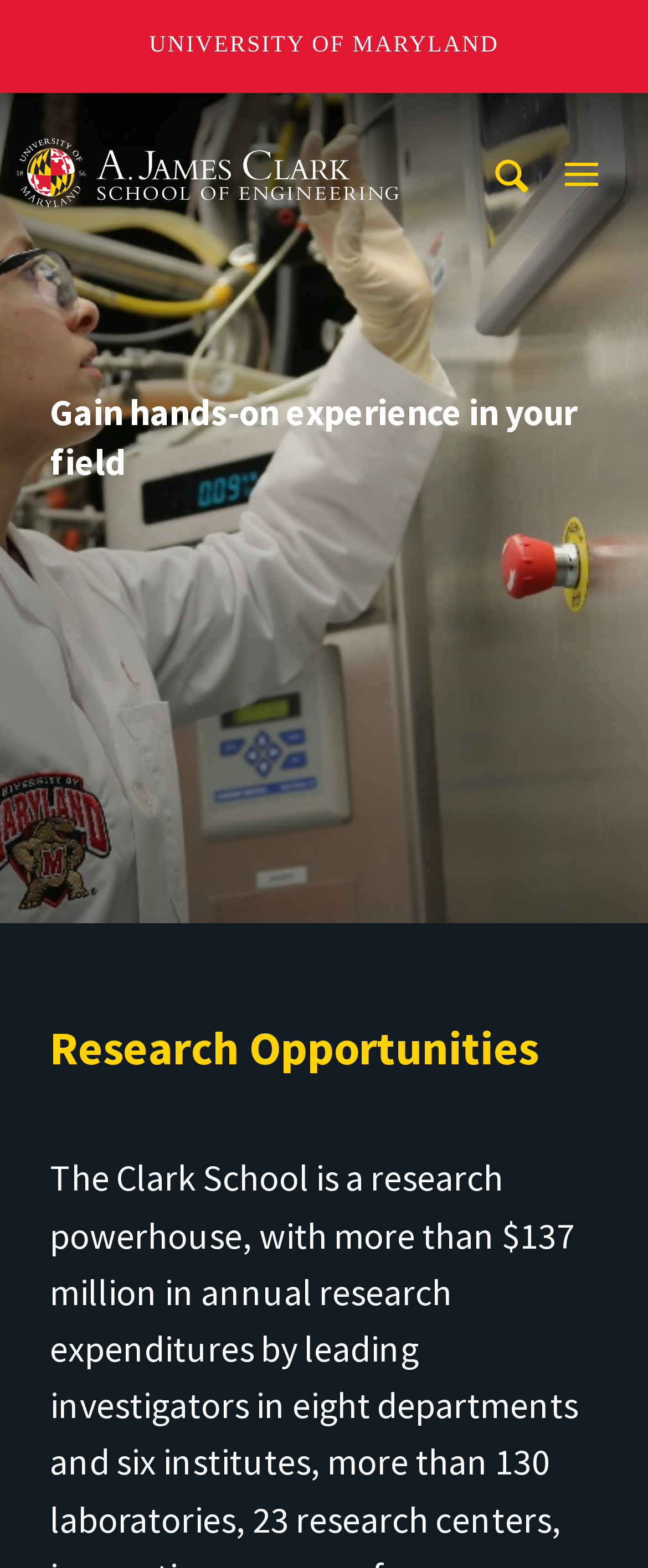From the webpage screenshot, identify the region described by Search. Provide the bounding box coordinates as (top-left x, top-left y, bottom-right x, bottom-right y), with each value being a floating point number between 0 and 1.

[0.756, 0.098, 0.821, 0.125]